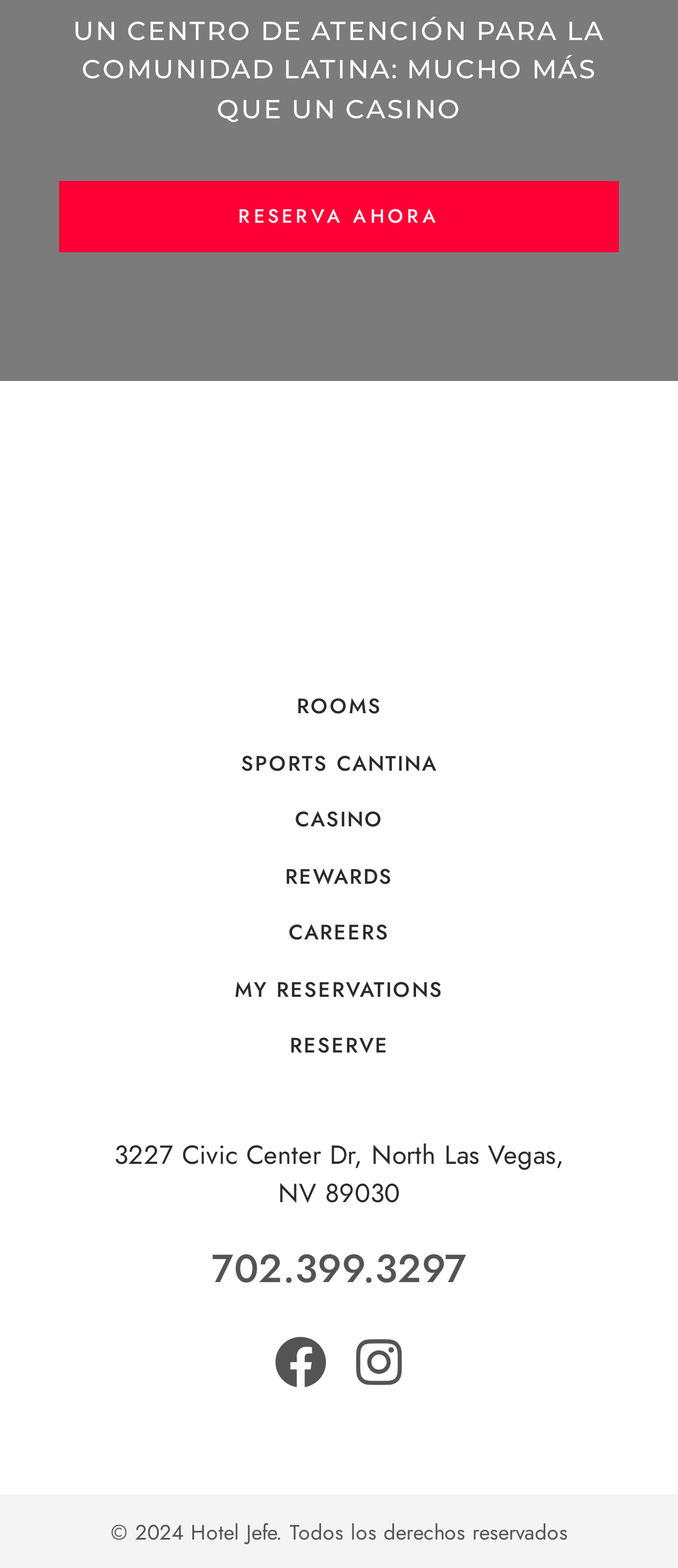What is the name of the hotel?
Please provide a single word or phrase in response based on the screenshot.

Hotel Jefe